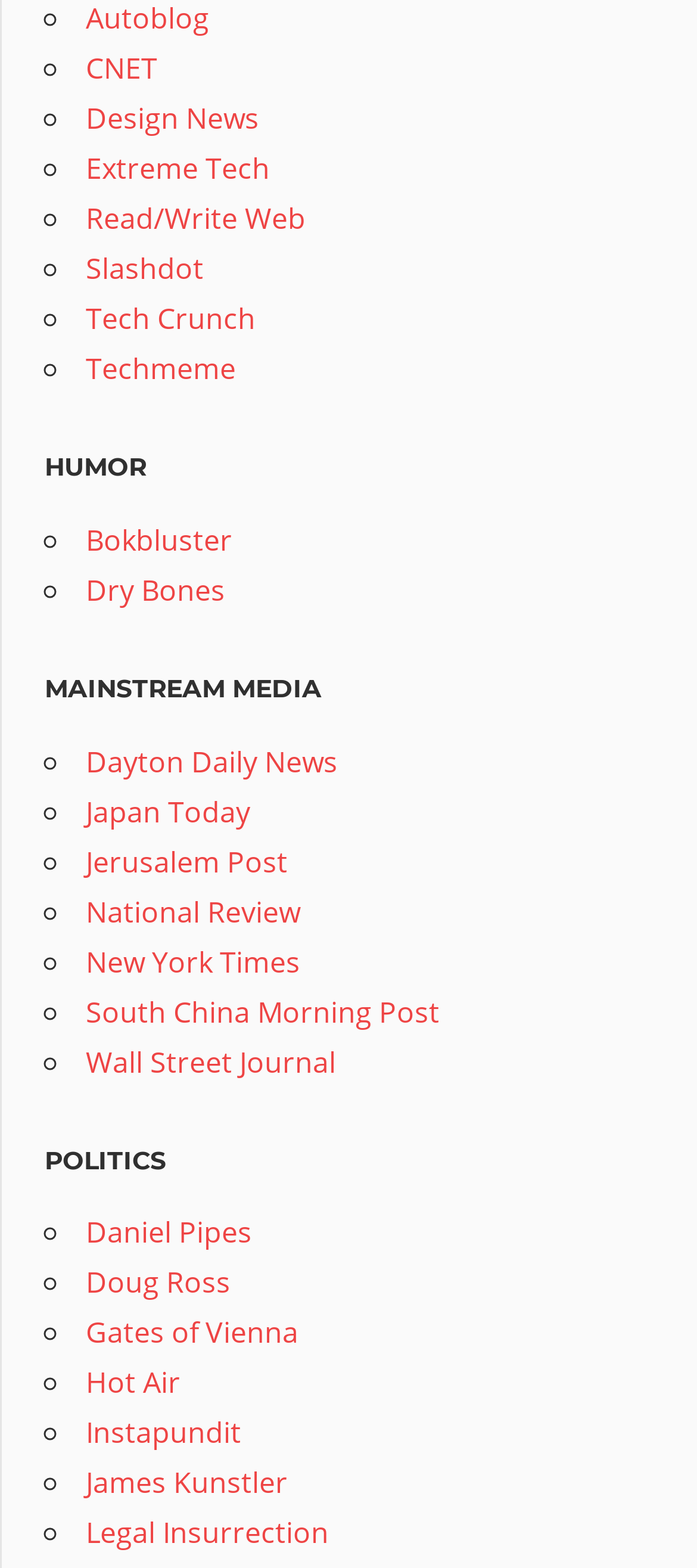Can you find the bounding box coordinates for the element to click on to achieve the instruction: "explore politics news"?

[0.064, 0.729, 0.938, 0.752]